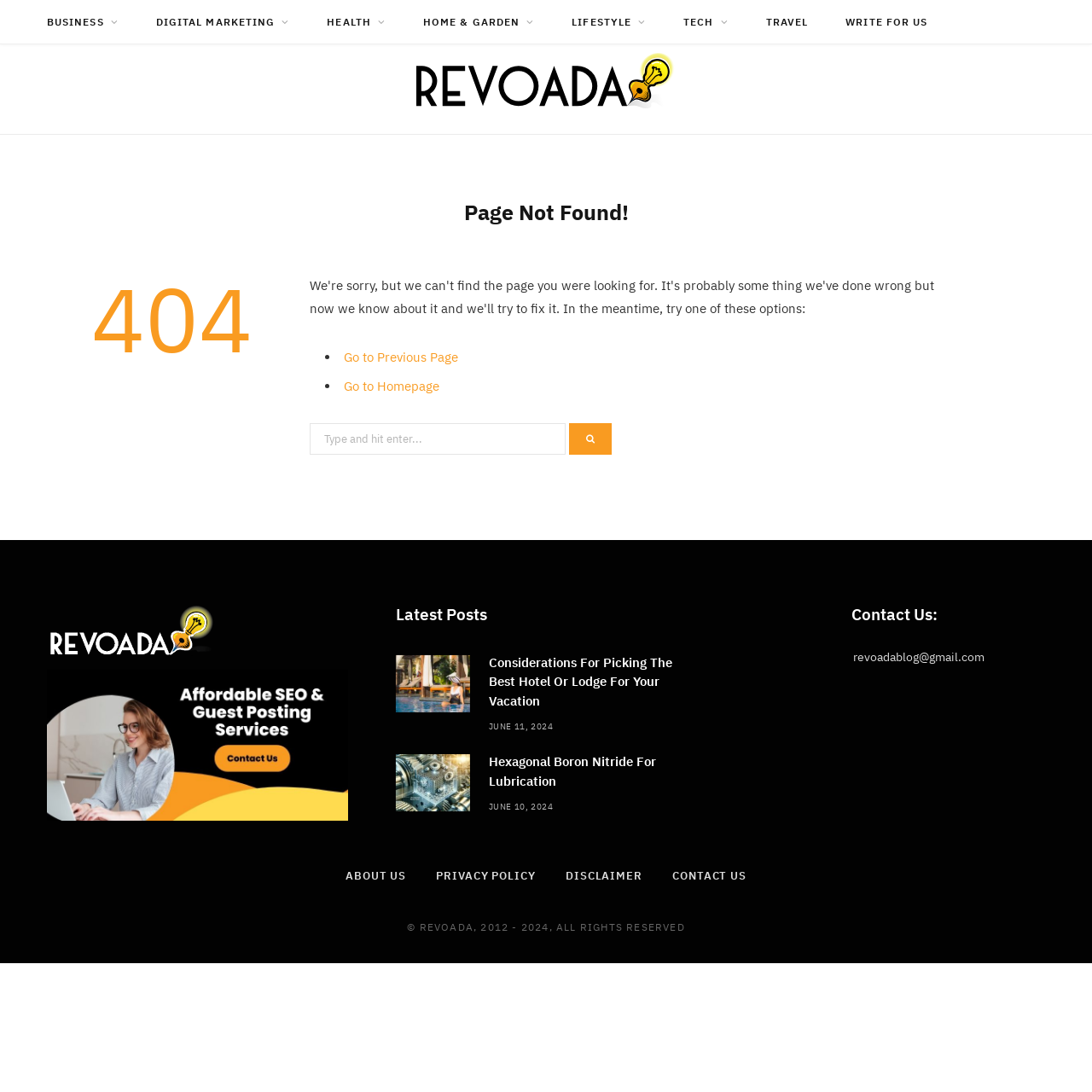What is the name of the website?
Identify the answer in the screenshot and reply with a single word or phrase.

Revoada